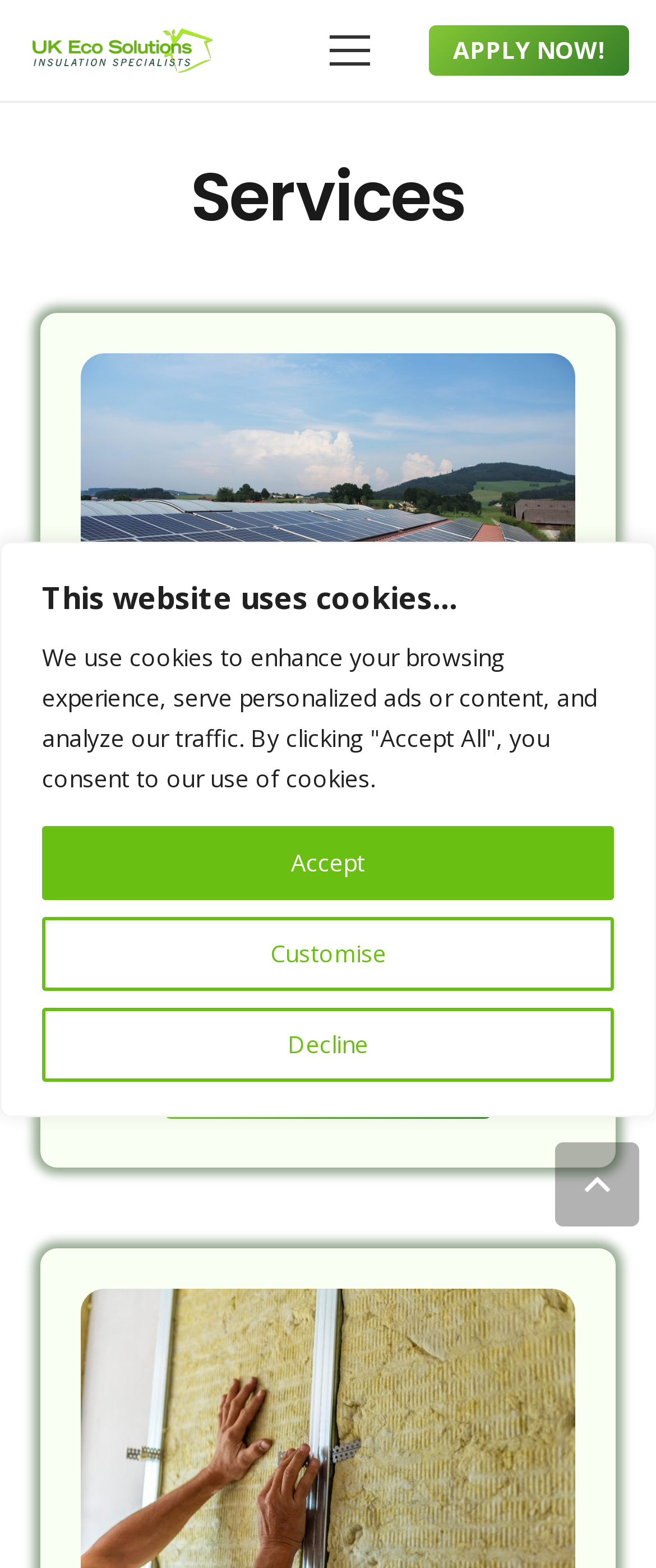Find the bounding box coordinates for the UI element whose description is: "Find Out More". The coordinates should be four float numbers between 0 and 1, in the format [left, top, right, bottom].

[0.25, 0.655, 0.75, 0.714]